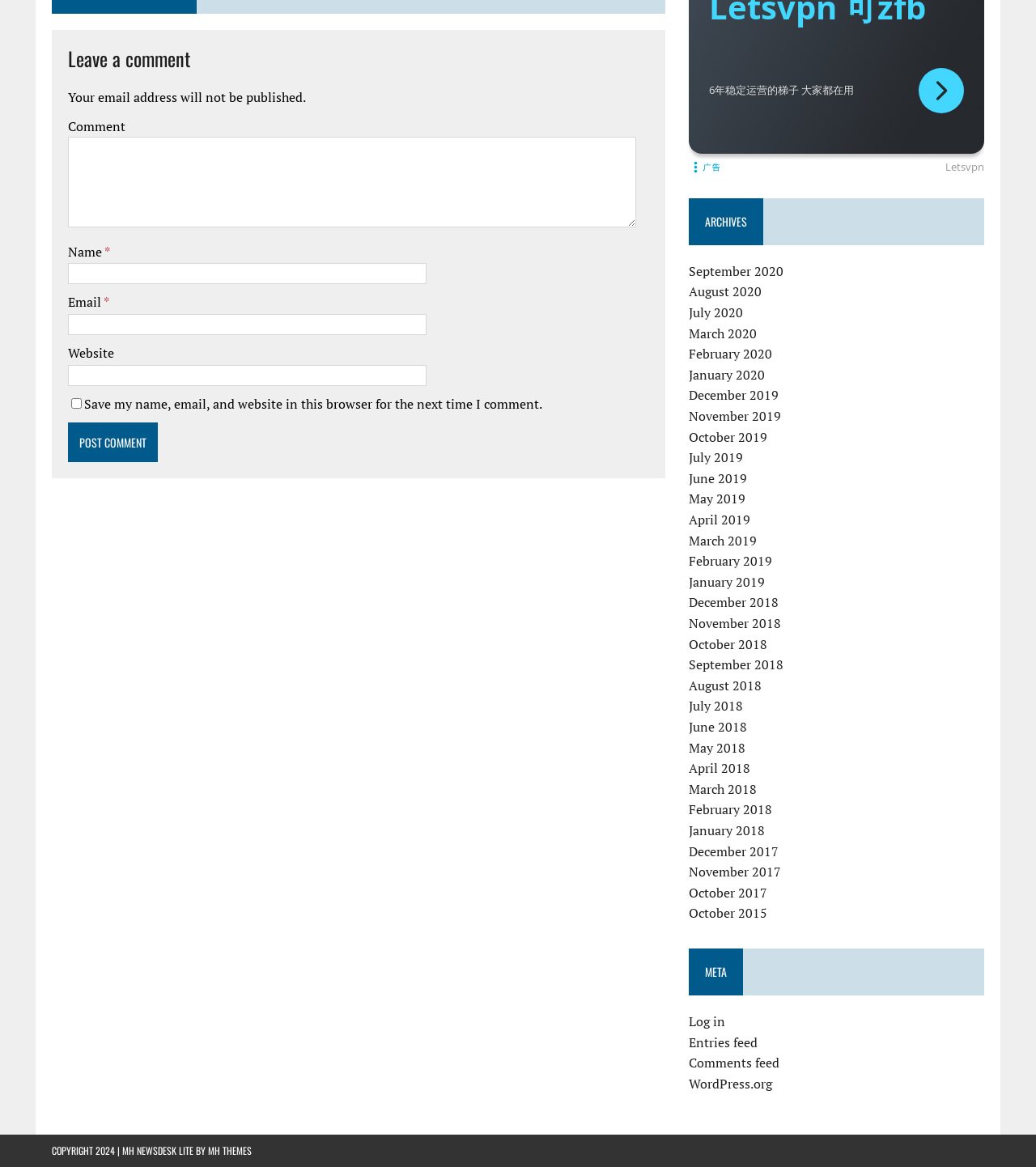Please locate the clickable area by providing the bounding box coordinates to follow this instruction: "View archives for September 2020".

[0.665, 0.225, 0.756, 0.24]